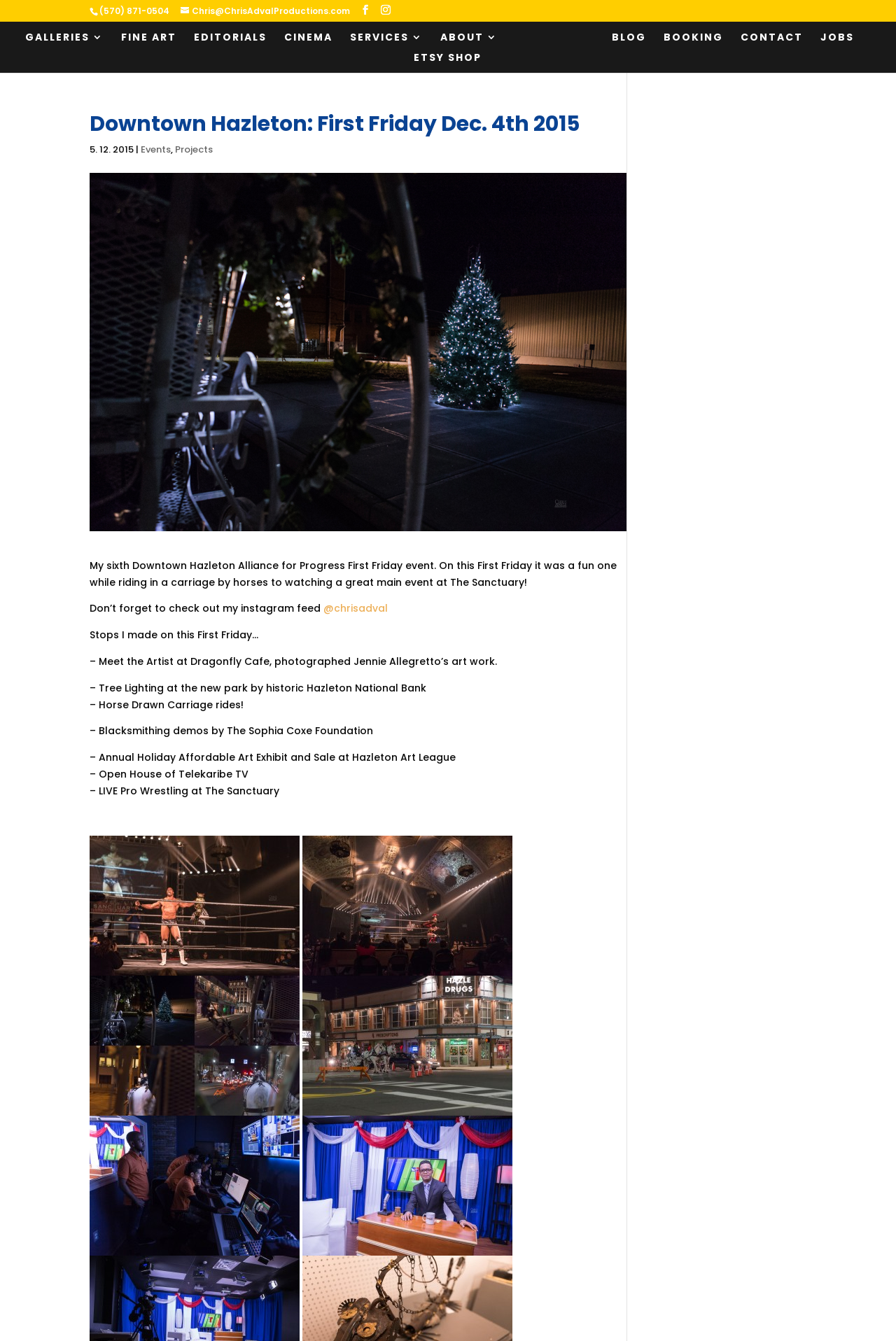Please identify the bounding box coordinates of the element I should click to complete this instruction: 'Visit the 'BLOG' page'. The coordinates should be given as four float numbers between 0 and 1, like this: [left, top, right, bottom].

[0.683, 0.024, 0.721, 0.039]